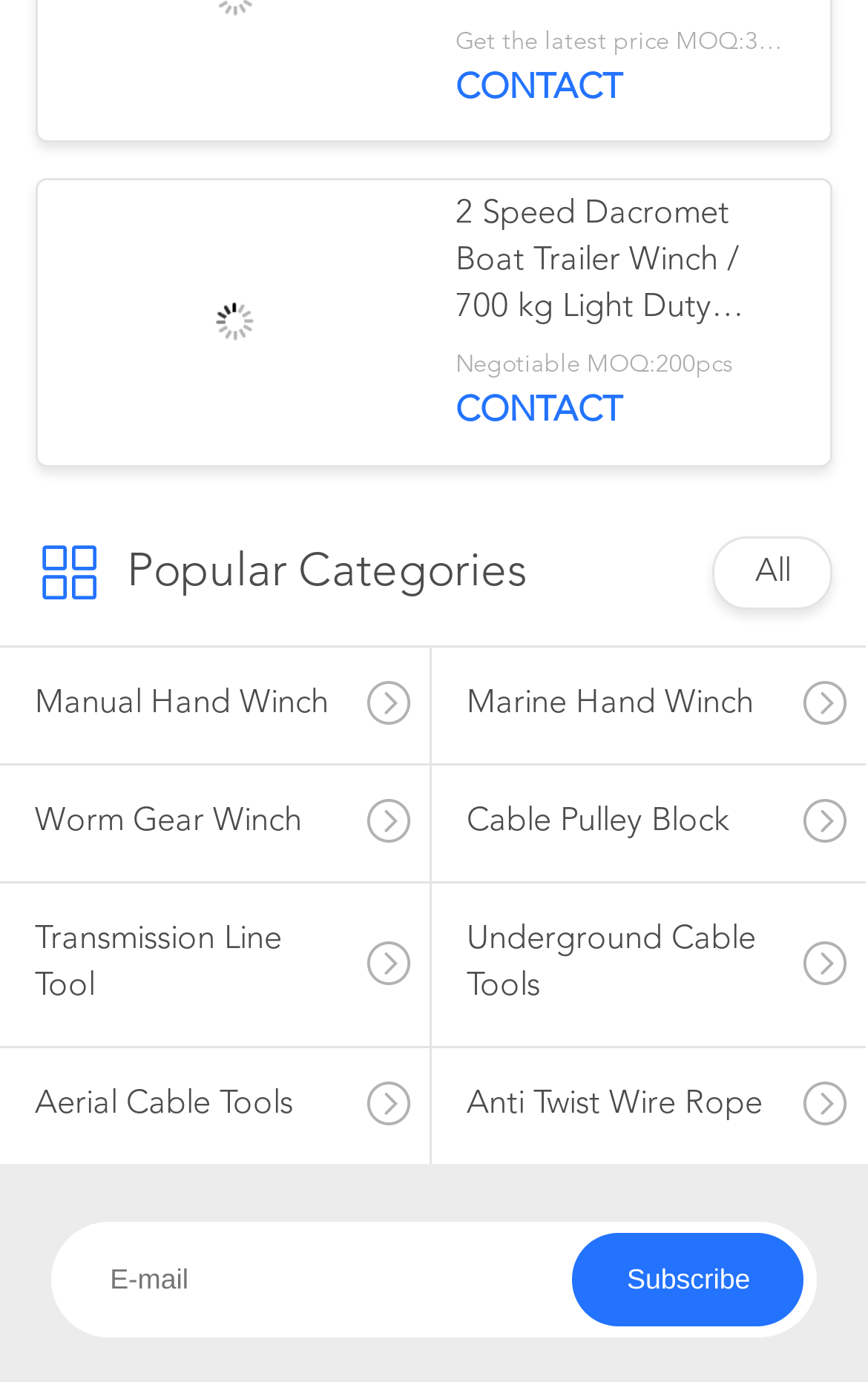Identify the bounding box coordinates for the region to click in order to carry out this instruction: "Click the CONTACT link". Provide the coordinates using four float numbers between 0 and 1, formatted as [left, top, right, bottom].

[0.525, 0.051, 0.717, 0.077]